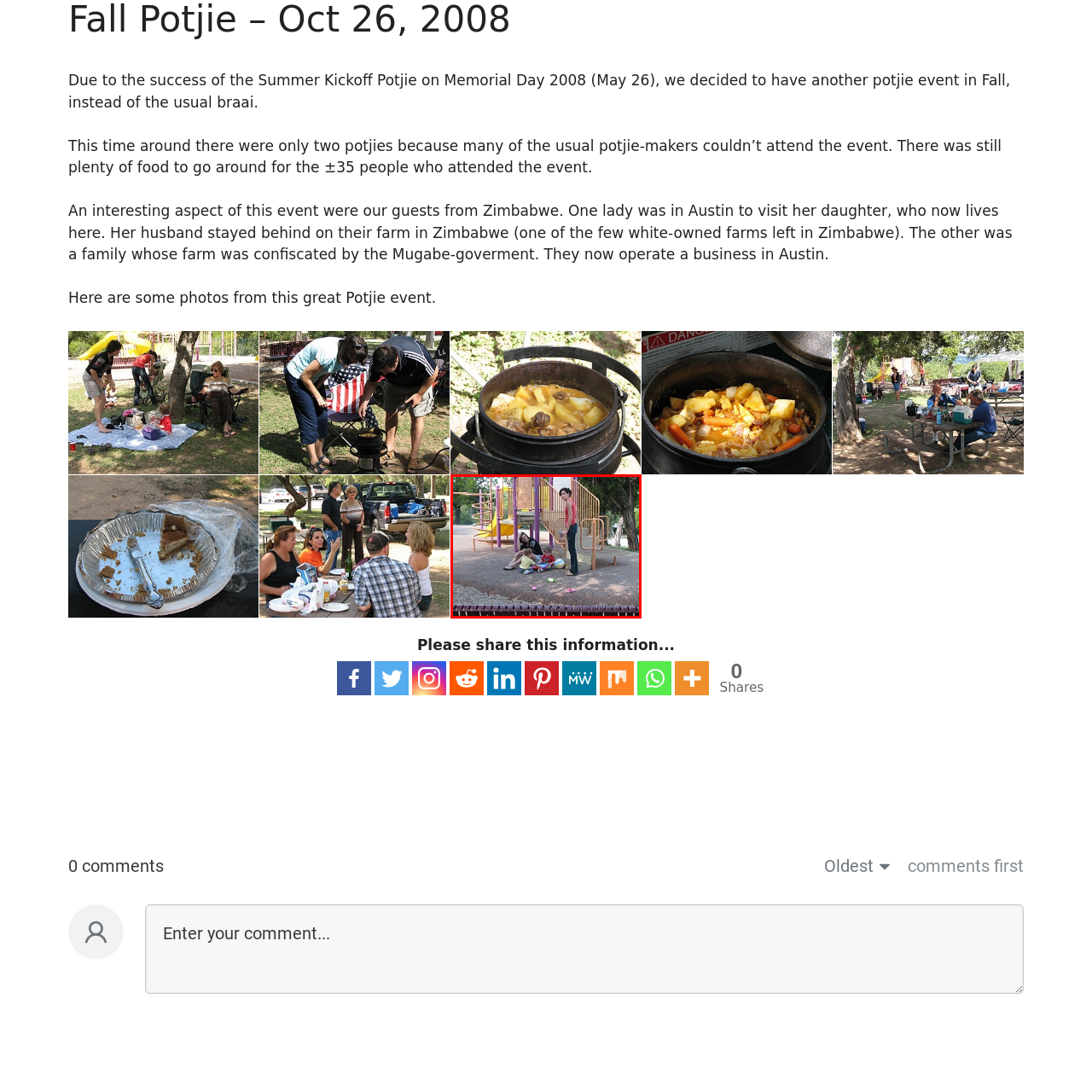Observe the image framed by the red bounding box and present a detailed answer to the following question, relying on the visual data provided: What surrounds the playground equipment?

The playground equipment, including the twisty slide and climbing structures, is surrounded by lush trees that enhance the inviting atmosphere of the scene, as described in the caption.